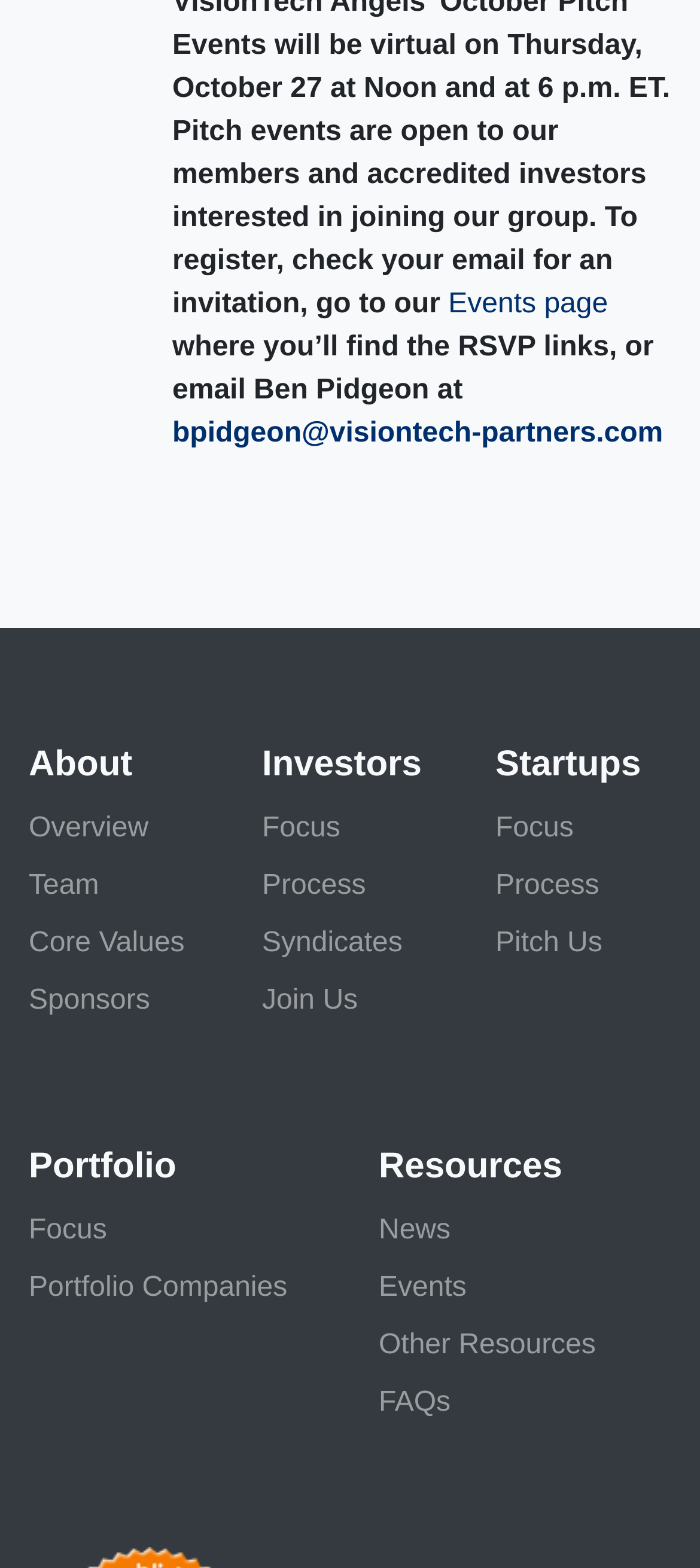Find and specify the bounding box coordinates that correspond to the clickable region for the instruction: "view portfolio companies".

[0.041, 0.804, 0.459, 0.84]